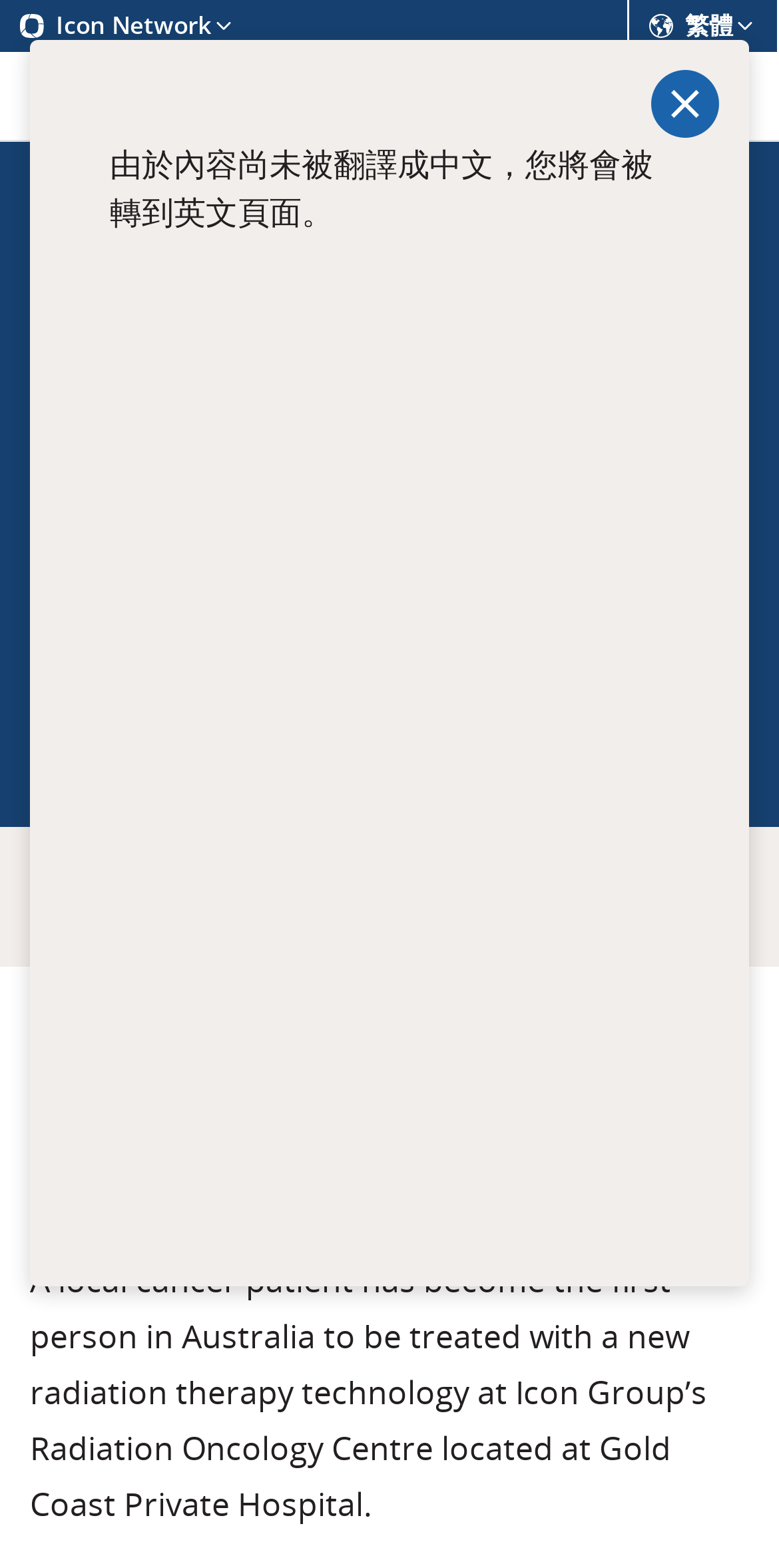Respond to the following query with just one word or a short phrase: 
How many social media links are available on the webpage?

3